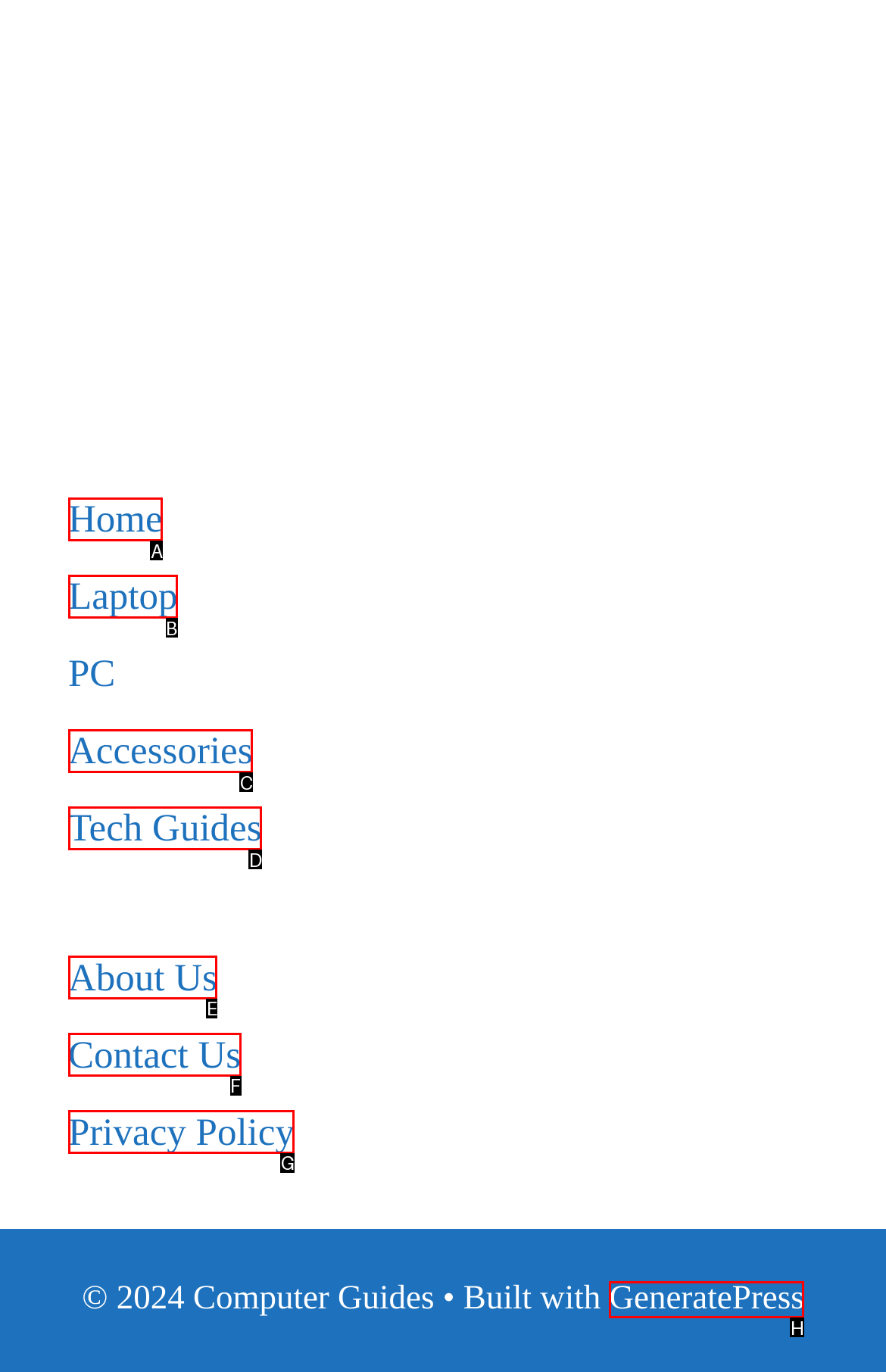Which option should you click on to fulfill this task: learn about us? Answer with the letter of the correct choice.

E